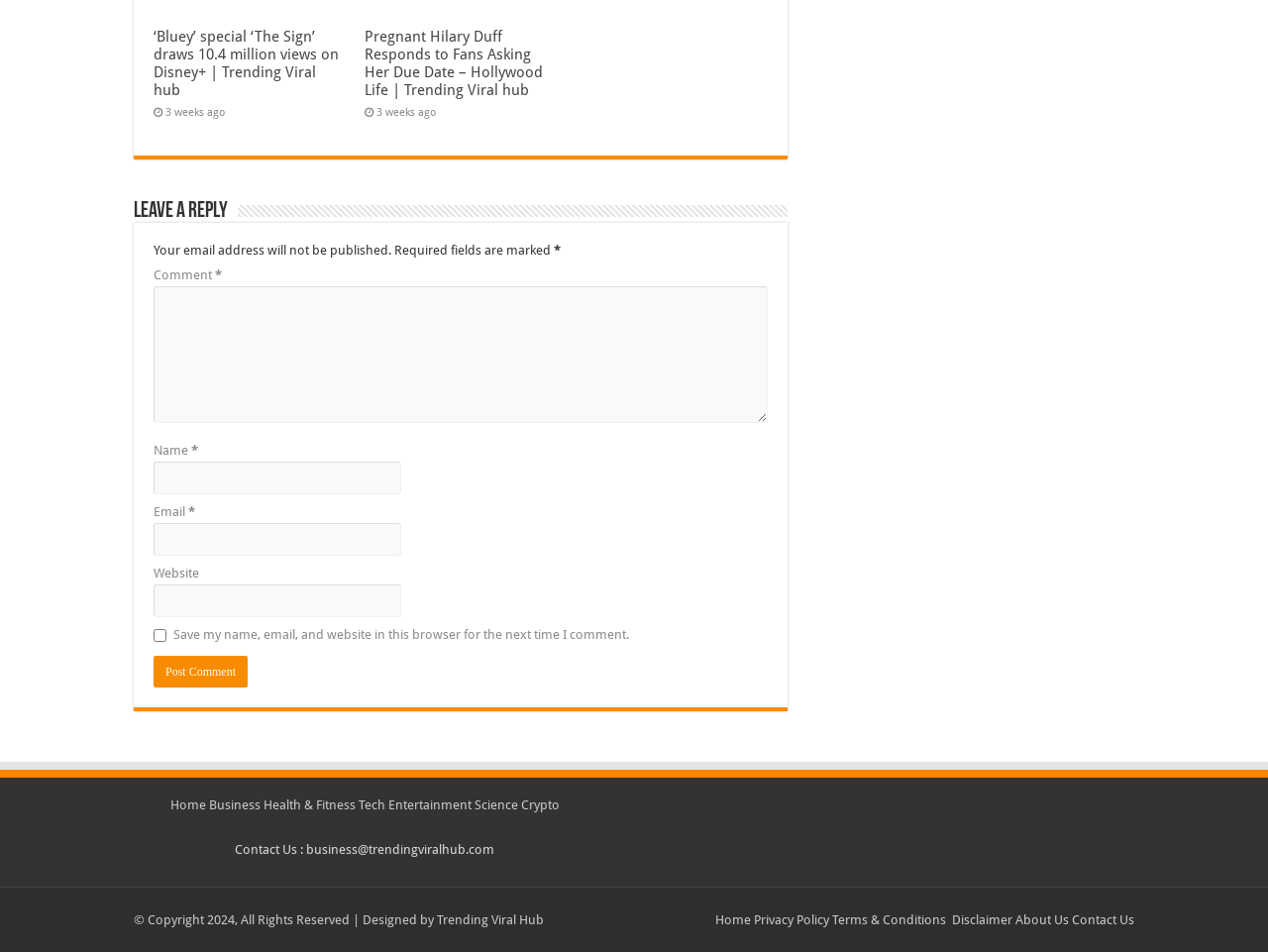Identify the bounding box coordinates for the region to click in order to carry out this instruction: "Enter your comment in the 'Comment' field". Provide the coordinates using four float numbers between 0 and 1, formatted as [left, top, right, bottom].

[0.121, 0.301, 0.605, 0.444]